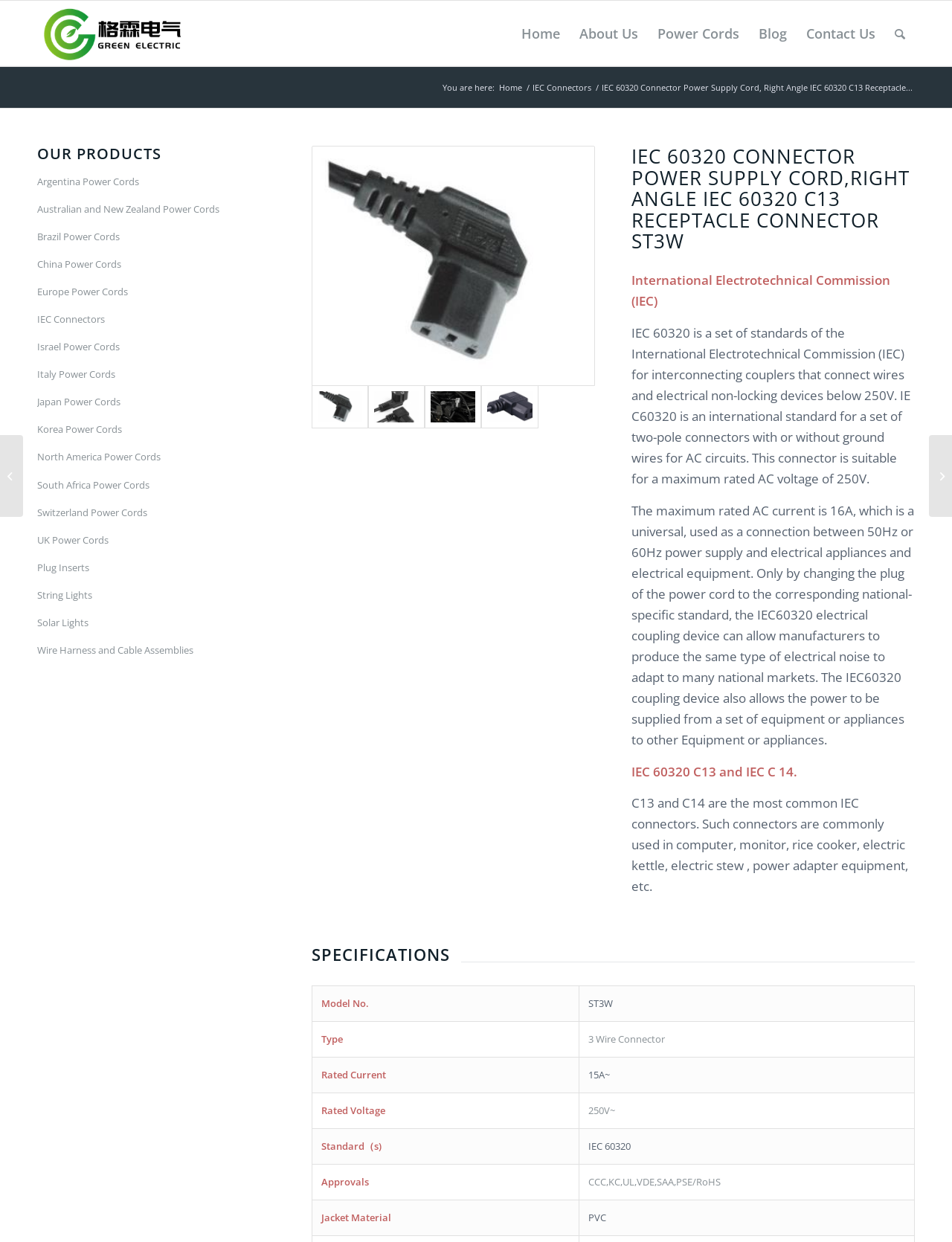What is the material of the jacket of the IEC 60320 connector?
Can you provide a detailed and comprehensive answer to the question?

According to the webpage content, the gridcell 'Jacket Material' has a value of 'PVC', which indicates that the material of the jacket of the IEC 60320 connector is PVC.